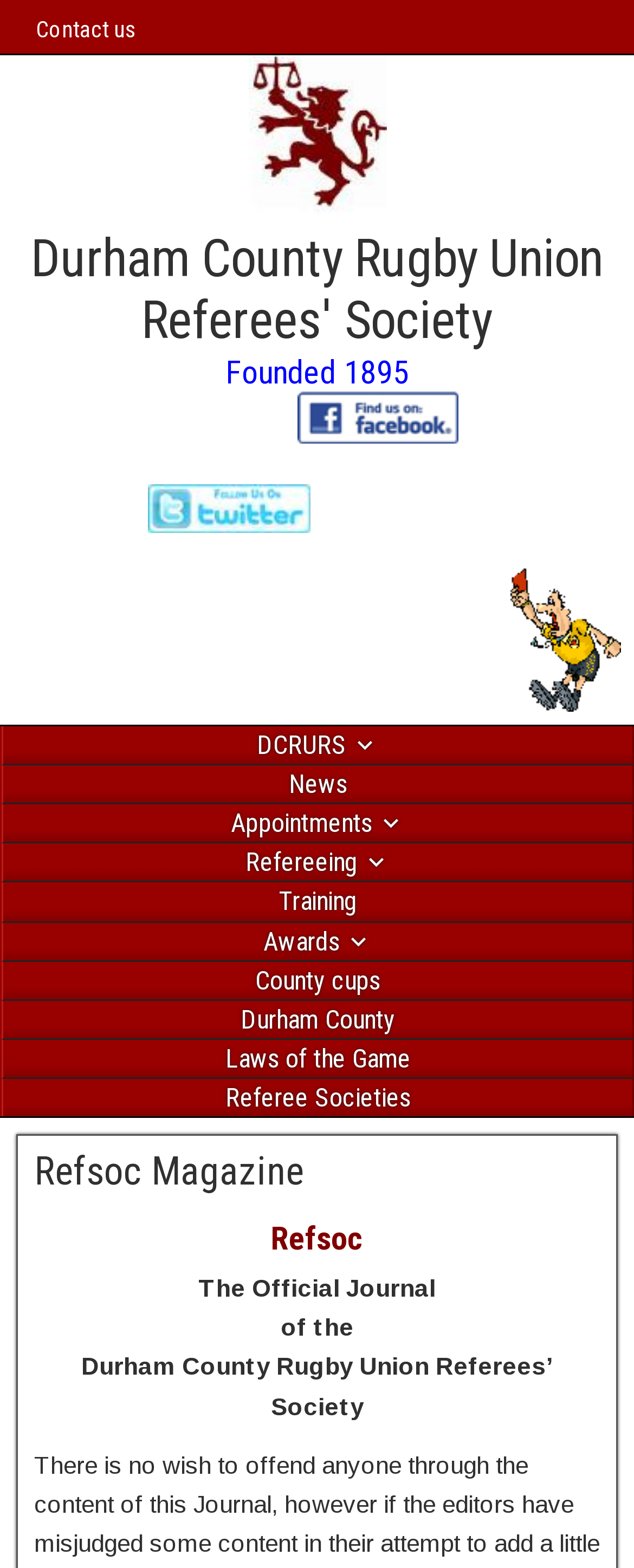Please identify the bounding box coordinates of the clickable element to fulfill the following instruction: "Read Refsoc Magazine". The coordinates should be four float numbers between 0 and 1, i.e., [left, top, right, bottom].

[0.054, 0.733, 0.479, 0.762]